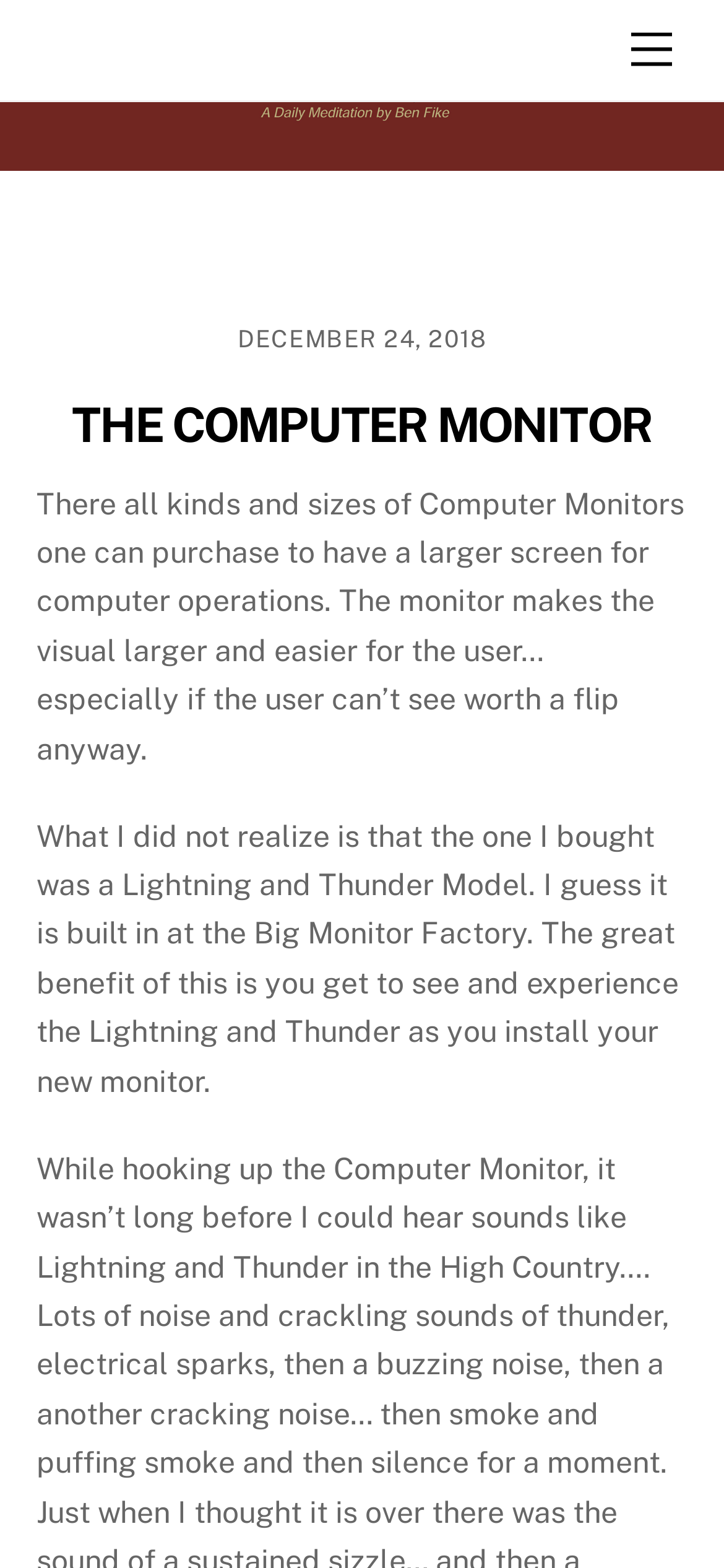Please give a concise answer to this question using a single word or phrase: 
What is the name of the link at the top right corner?

Menu